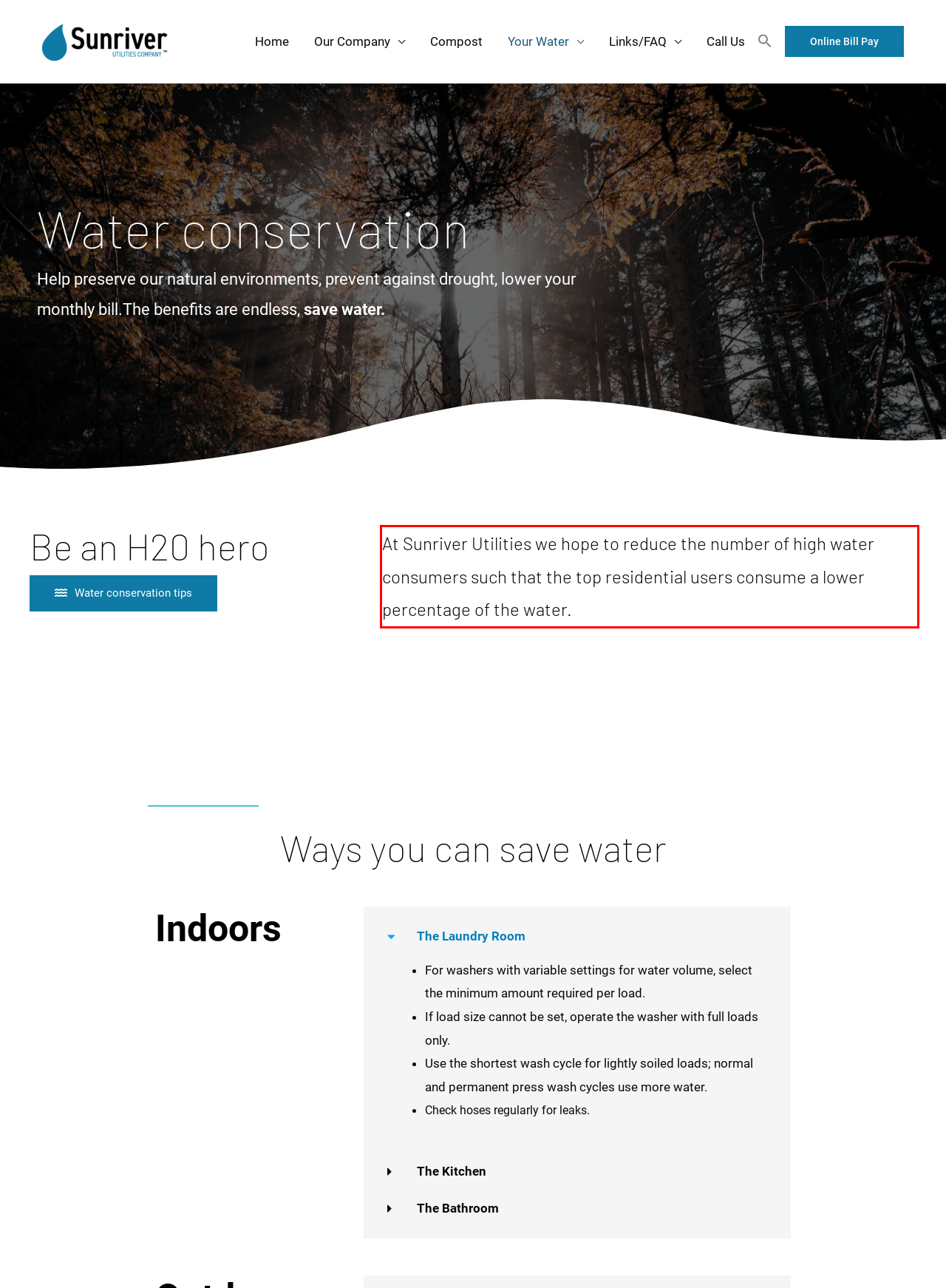Given a webpage screenshot with a red bounding box, perform OCR to read and deliver the text enclosed by the red bounding box.

At Sunriver Utilities we hope to reduce the number of high water consumers such that the top residential users consume a lower percentage of the water.